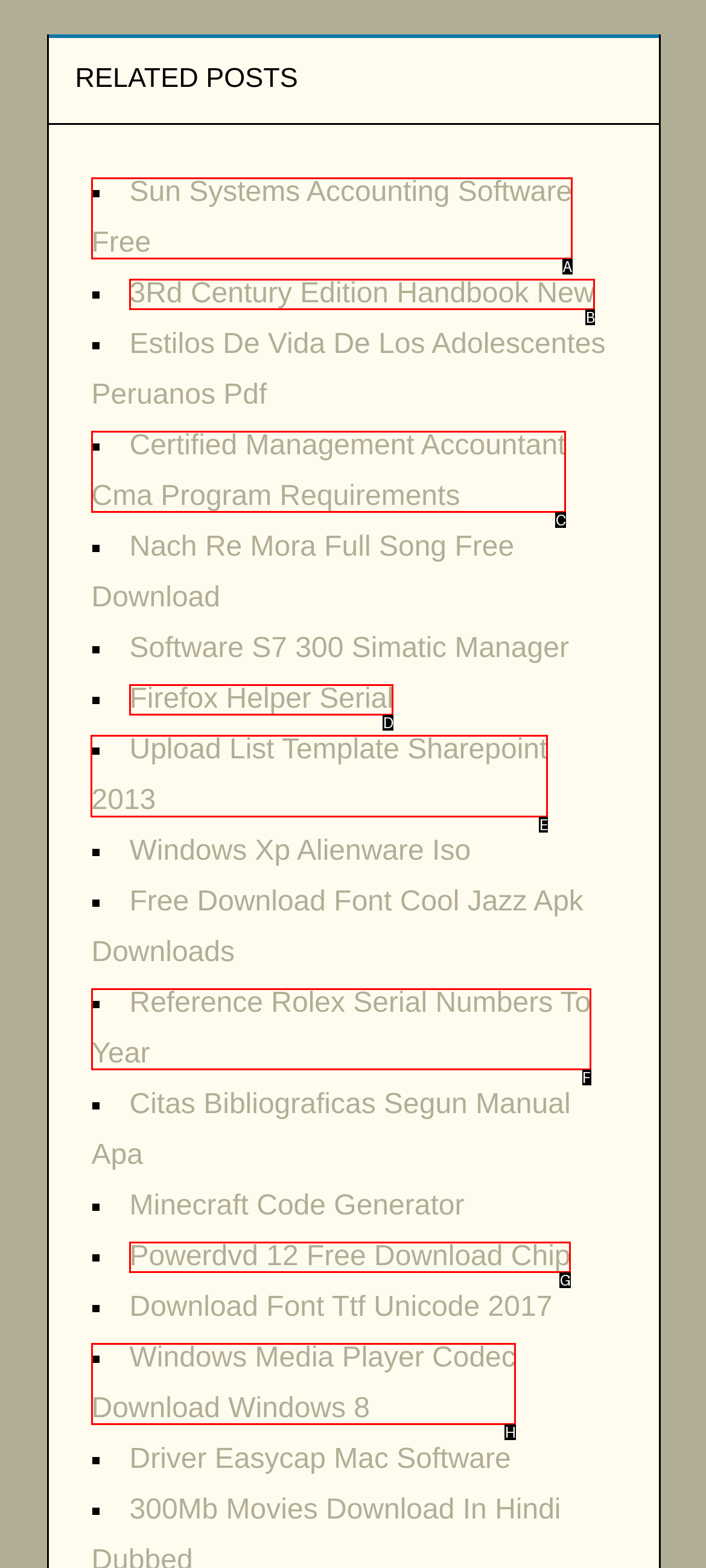Please indicate which HTML element should be clicked to fulfill the following task: Leave a comment. Provide the letter of the selected option.

None